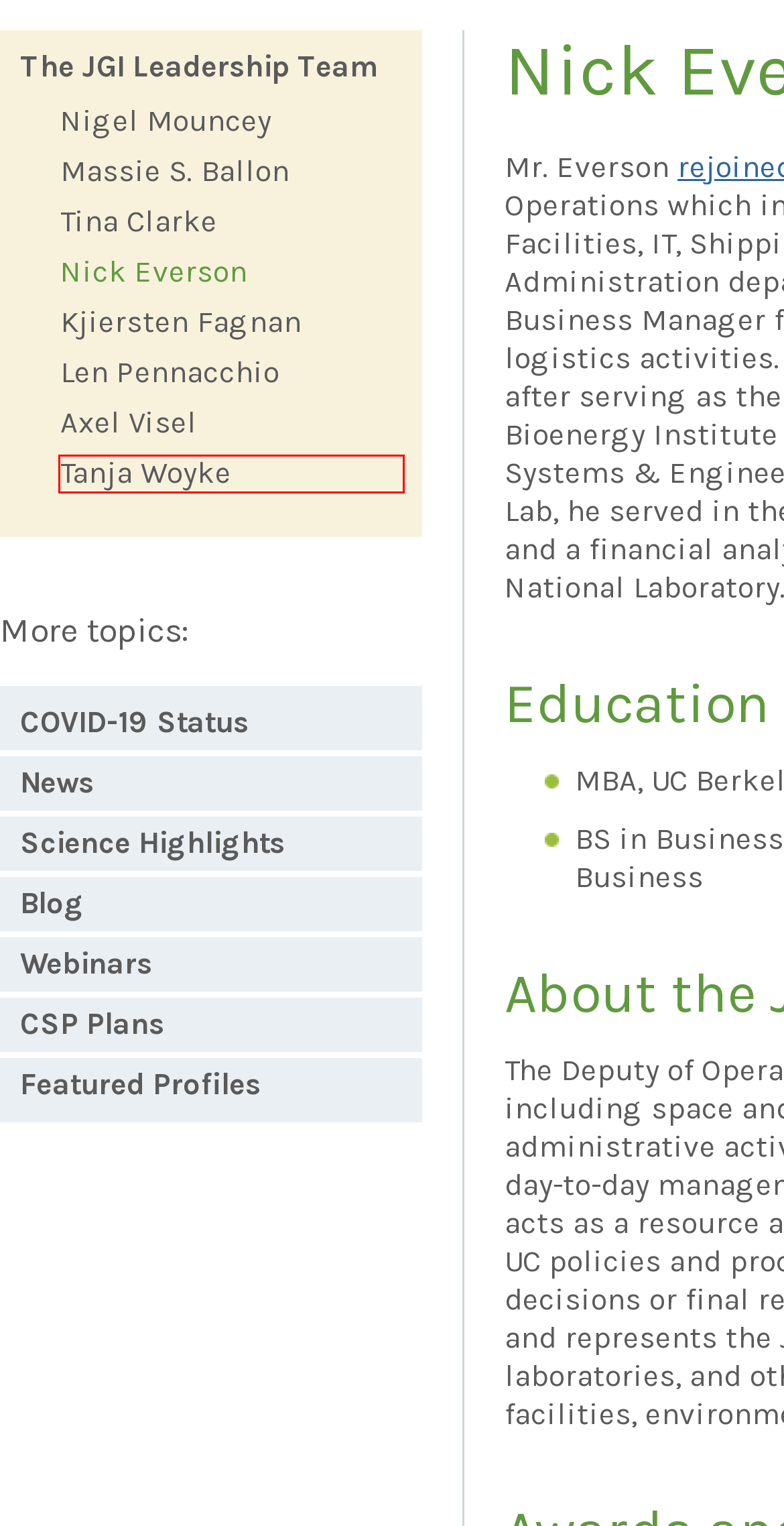You have been given a screenshot of a webpage with a red bounding box around a UI element. Select the most appropriate webpage description for the new webpage that appears after clicking the element within the red bounding box. The choices are:
A. Blog Archives - DOE Joint Genome Institute
B. News Releases Archives - DOE Joint Genome Institute
C. Tanja Woyke - DOE Joint Genome Institute
D. Featured Profiles Archives - DOE Joint Genome Institute
E. COVID-19 Operations Status - DOE Joint Genome Institute
F. JGI Webinars - DOE Joint Genome Institute
G. Tina Clarke - DOE Joint Genome Institute
H. Massie S. Ballon - DOE Joint Genome Institute

C